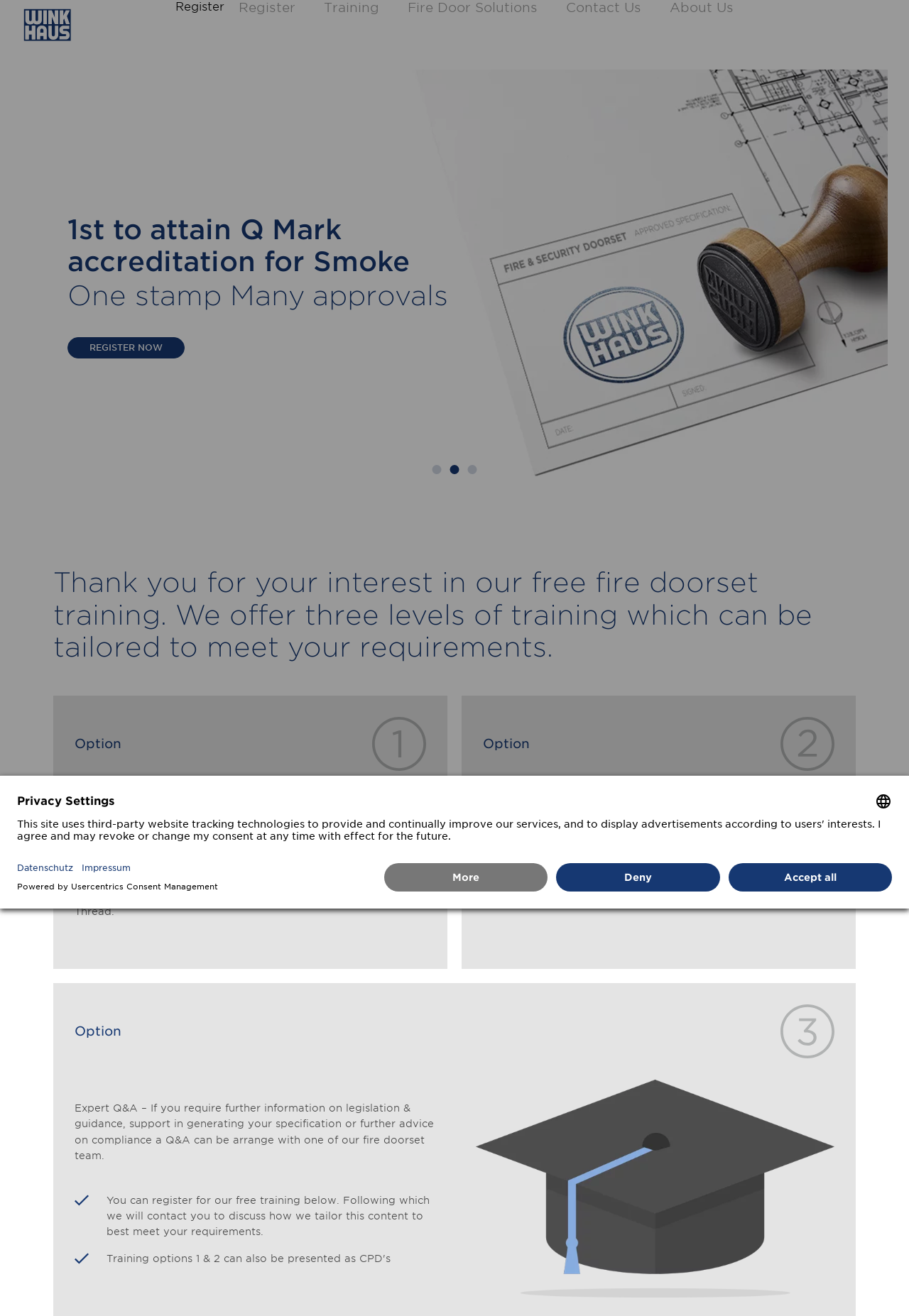Please determine the bounding box coordinates, formatted as (top-left x, top-left y, bottom-right x, bottom-right y), with all values as floating point numbers between 0 and 1. Identify the bounding box of the region described as: About Us

[0.741, 0.014, 0.811, 0.024]